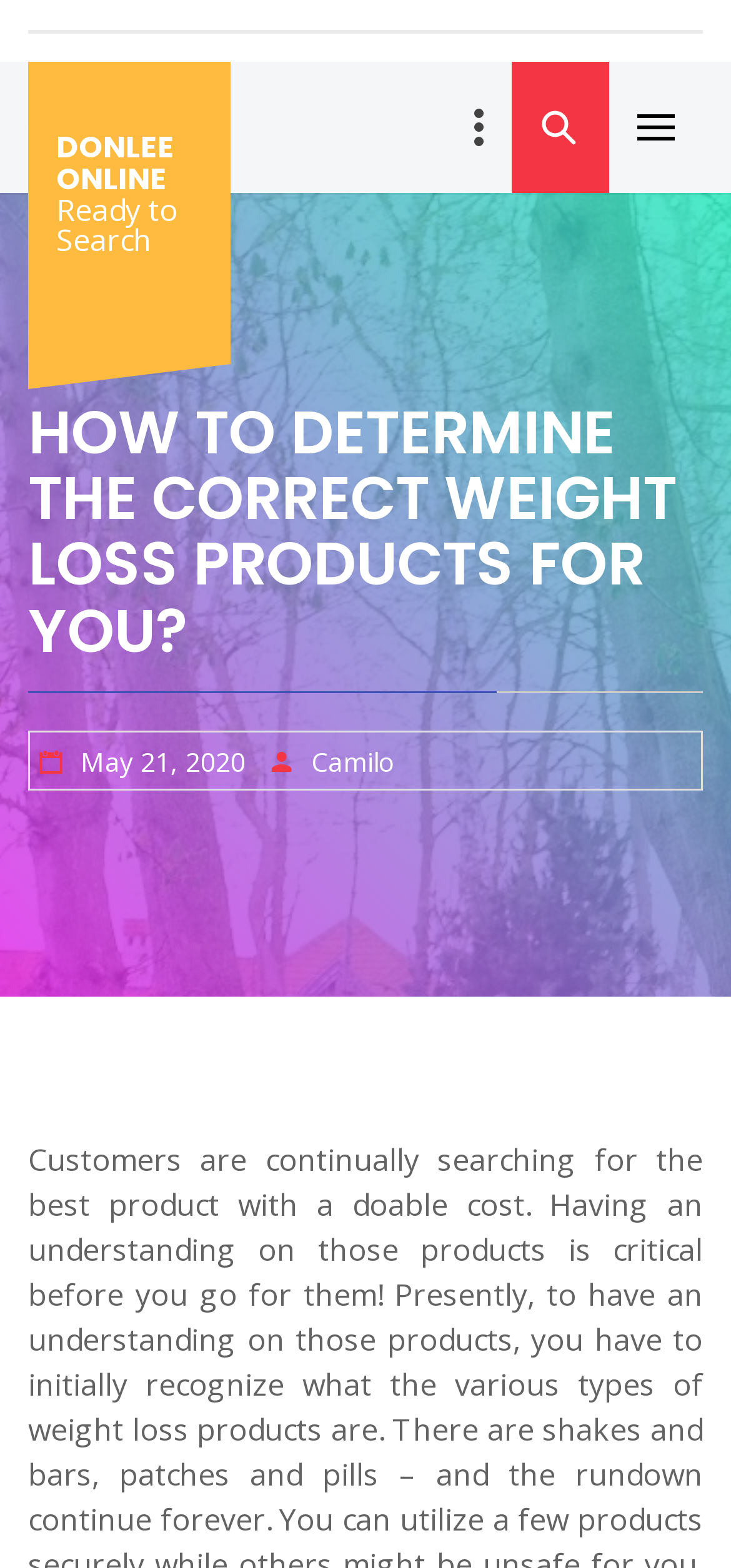Please locate and retrieve the main header text of the webpage.

HOW TO DETERMINE THE CORRECT WEIGHT LOSS PRODUCTS FOR YOU?